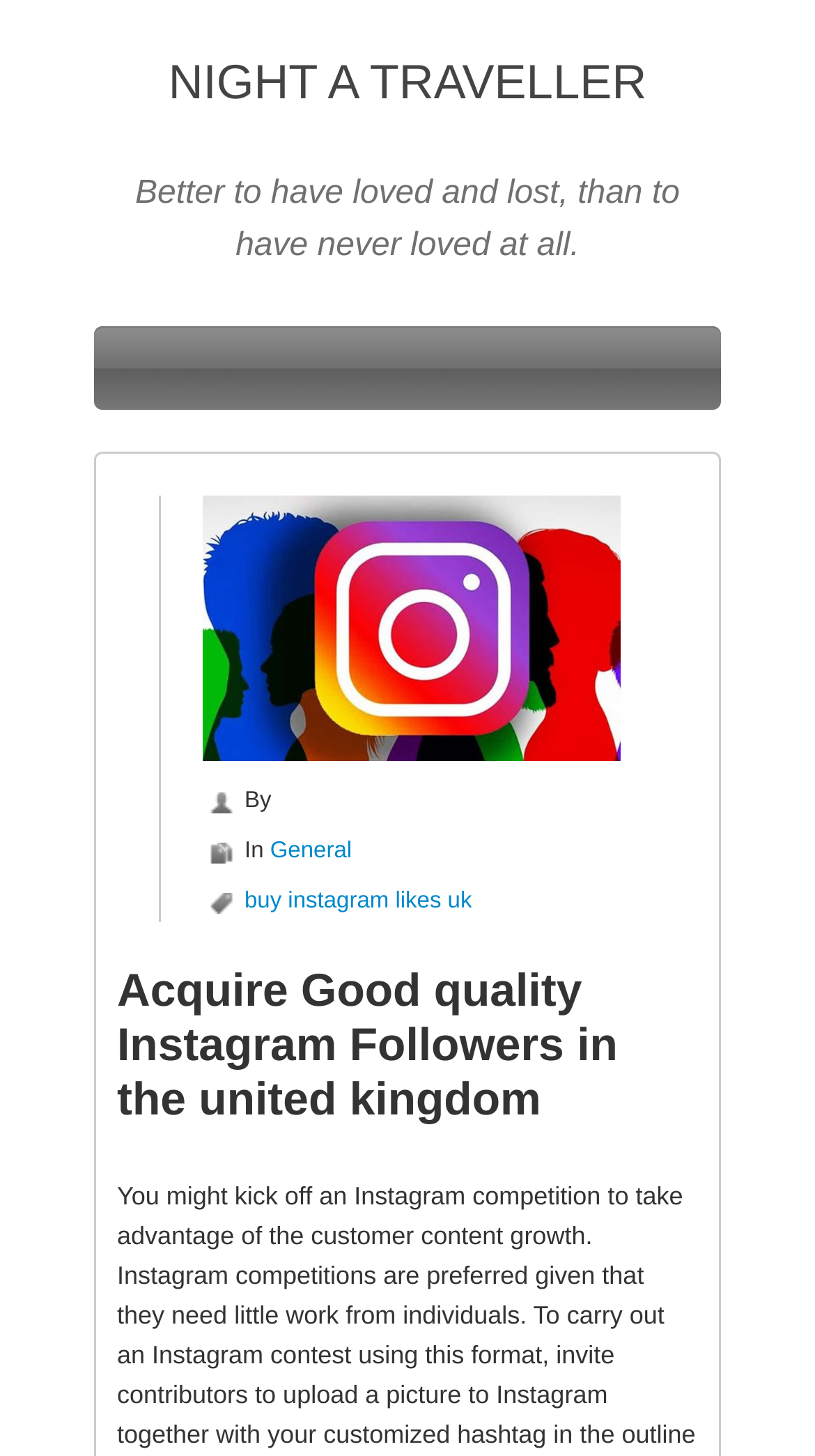What is the category of the link 'buy instagram likes uk'?
Your answer should be a single word or phrase derived from the screenshot.

General